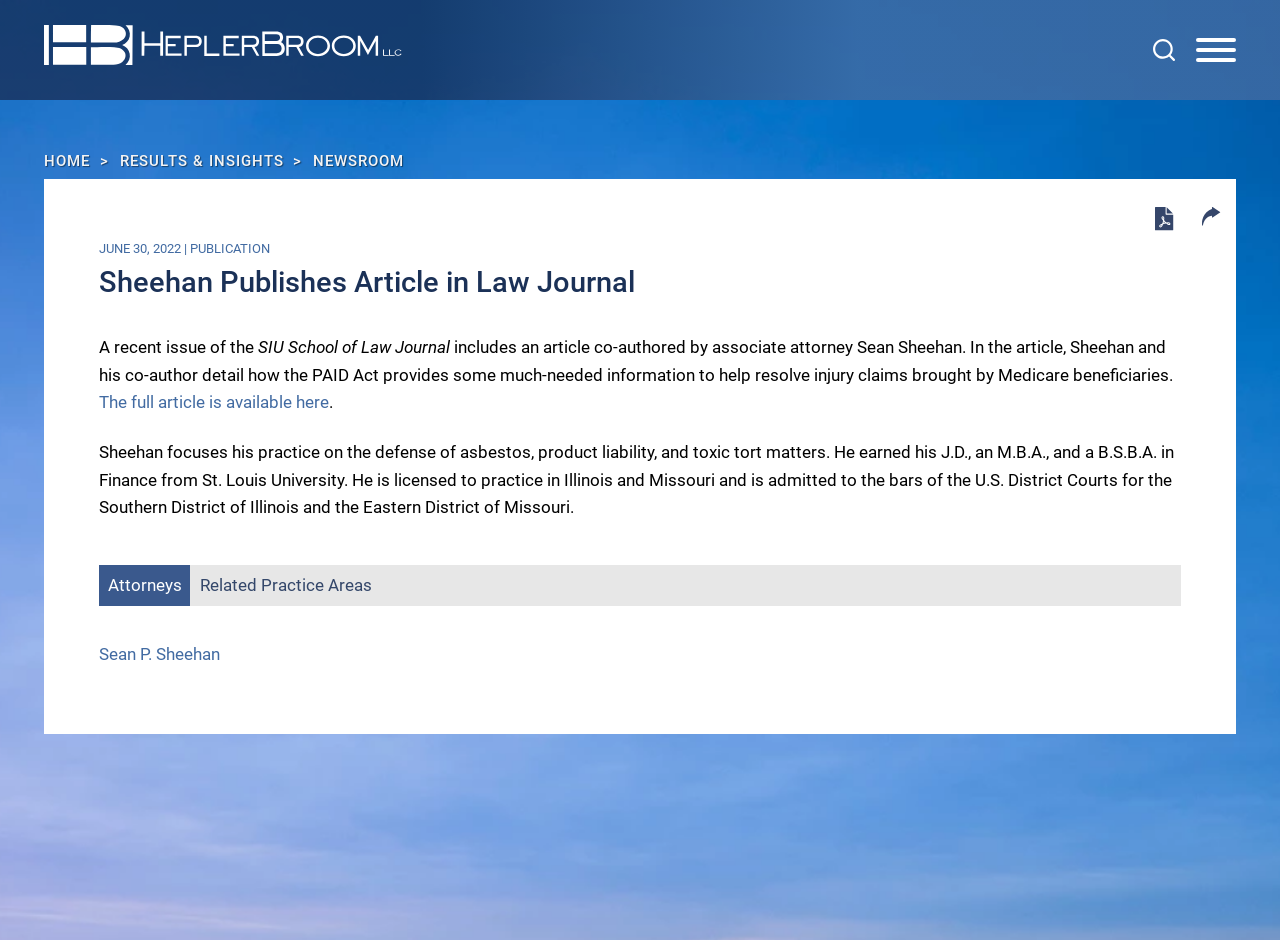Pinpoint the bounding box coordinates for the area that should be clicked to perform the following instruction: "Read the full article".

[0.077, 0.418, 0.257, 0.439]